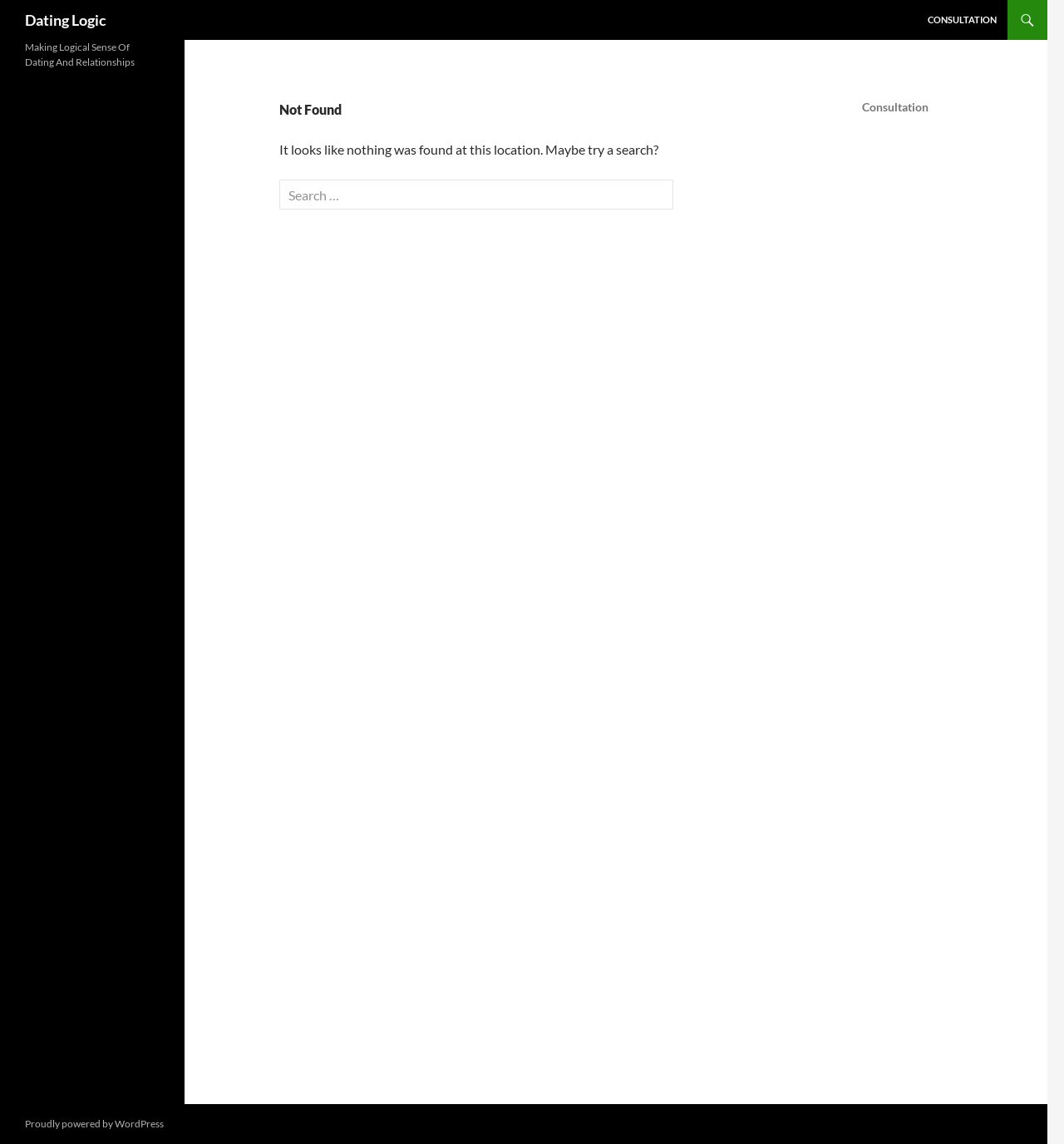Create a detailed narrative describing the layout and content of the webpage.

The webpage is titled "Page not found | Dating Logic" and has a prominent heading "Dating Logic" at the top left corner. Below this heading, there is a link with the same text "Dating Logic". 

On the top right corner, there is a link labeled "CONSULTATION". 

The main content area is divided into two sections. The first section has a header with a heading "Not Found" and a paragraph of text that says "It looks like nothing was found at this location. Maybe try a search?". Below this text, there is a search box with a label "Search for:".

The second section is located to the right of the main content area and has a heading "Consultation". 

At the bottom left corner, there is another heading "Making Logical Sense Of Dating And Relationships". 

Finally, at the very bottom of the page, there is a footer section with a link that says "Proudly powered by WordPress".